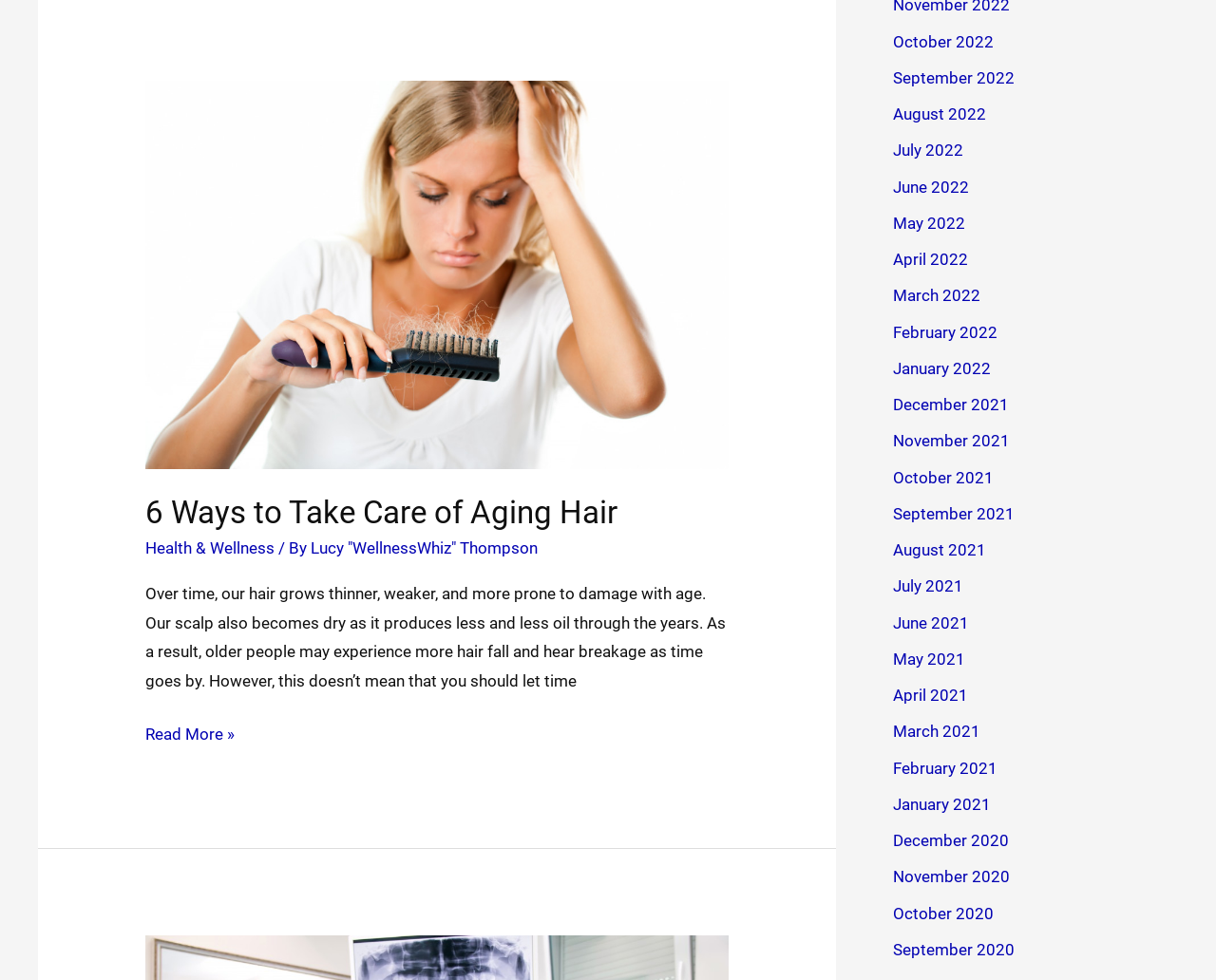Identify the bounding box coordinates of the element that should be clicked to fulfill this task: "View articles from October 2022". The coordinates should be provided as four float numbers between 0 and 1, i.e., [left, top, right, bottom].

[0.734, 0.033, 0.817, 0.052]